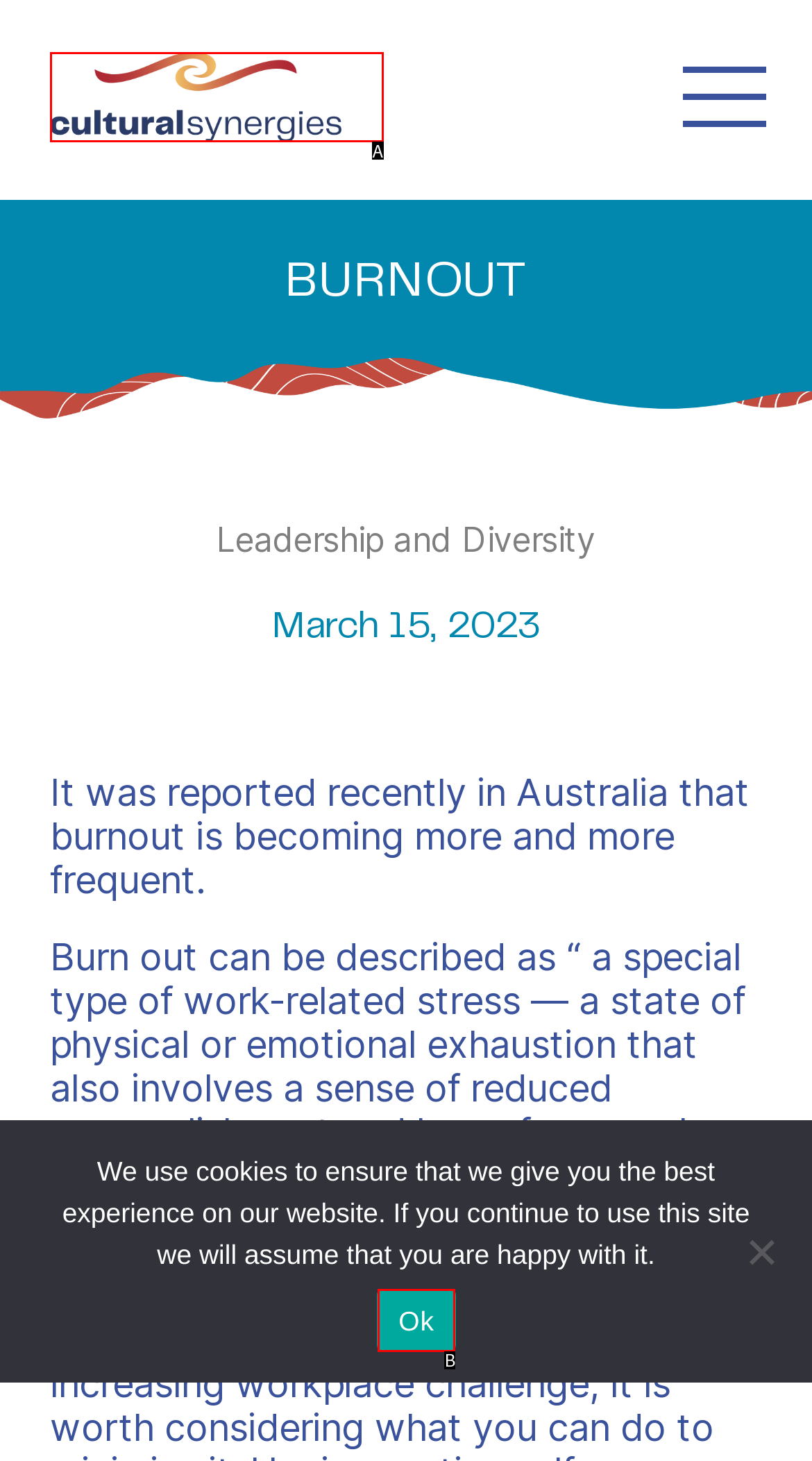Pick the option that best fits the description: title="Cultural Synergies". Reply with the letter of the matching option directly.

A